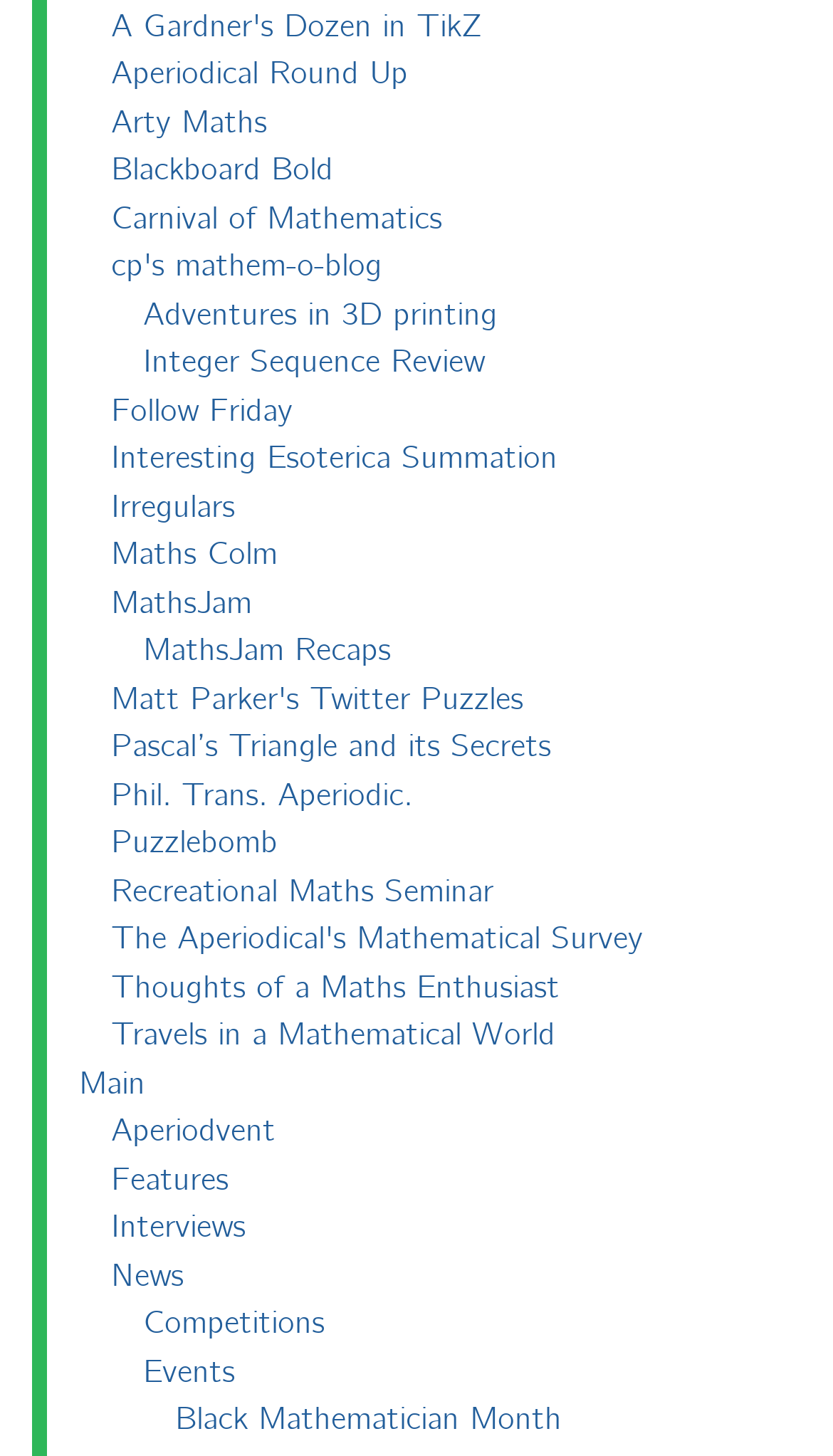Provide your answer in a single word or phrase: 
How many links are there on this webpage?

More than 20